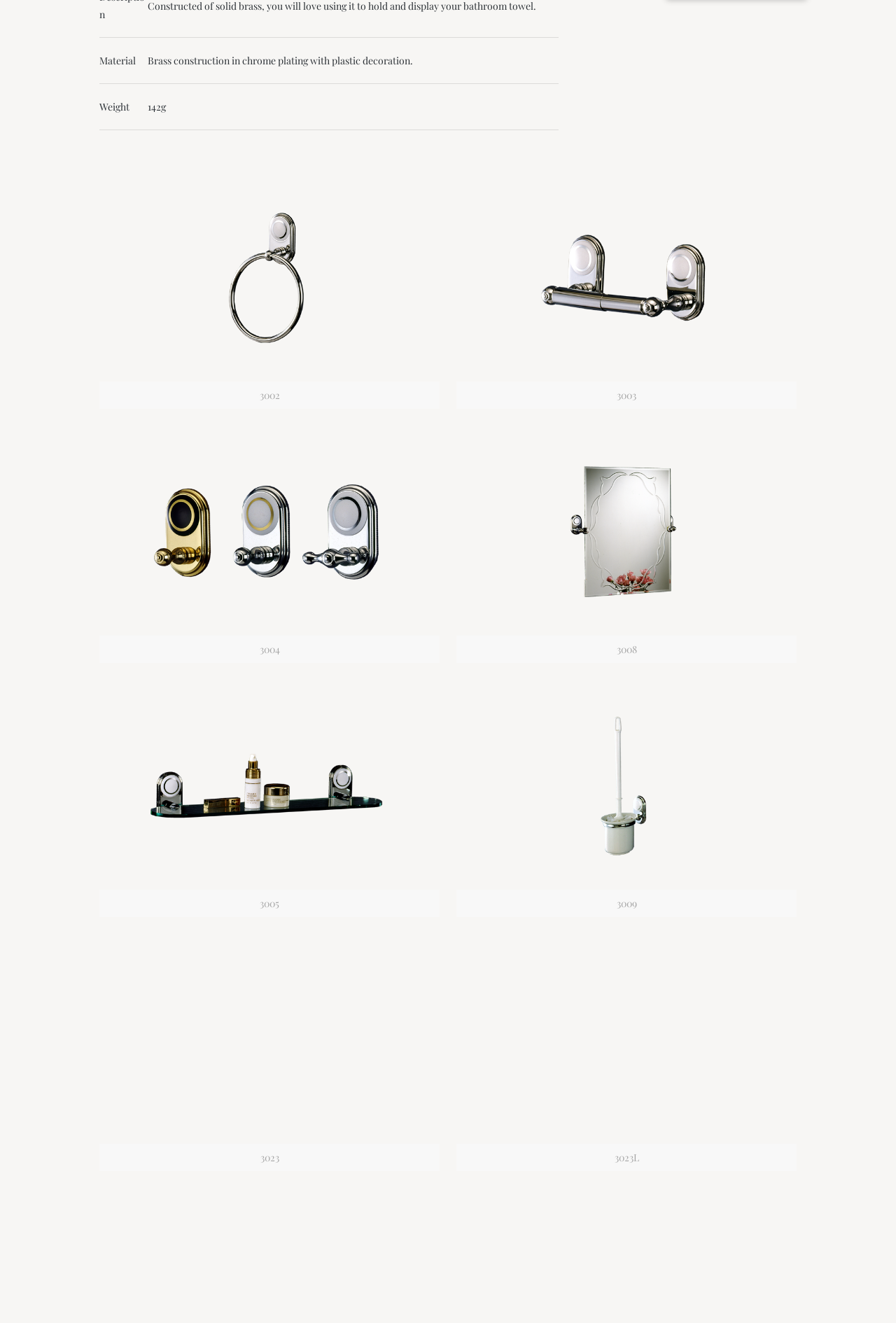What is the product code of the last product? Examine the screenshot and reply using just one word or a brief phrase.

3023L